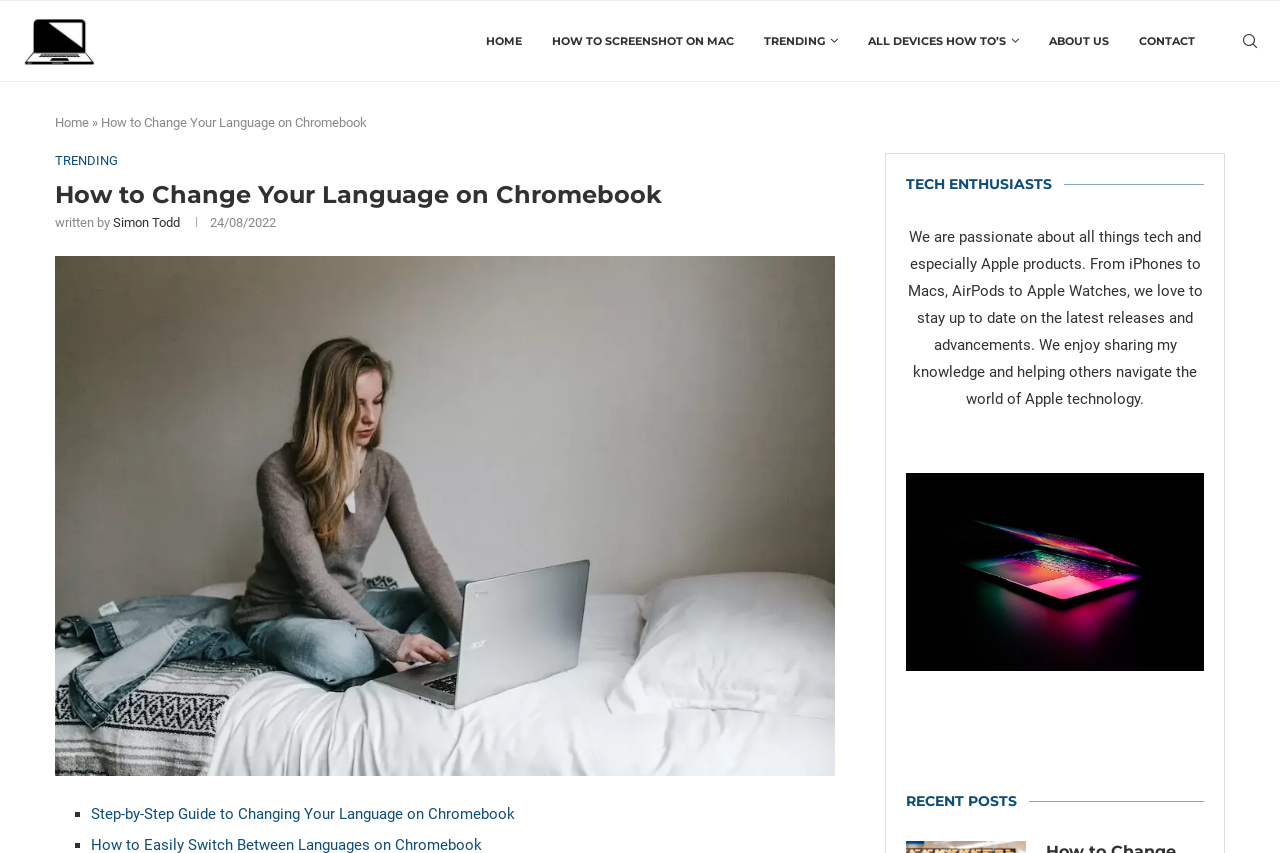Extract the bounding box coordinates for the UI element described by the text: "All Devices How To’s". The coordinates should be in the form of [left, top, right, bottom] with values between 0 and 1.

[0.678, 0.001, 0.796, 0.095]